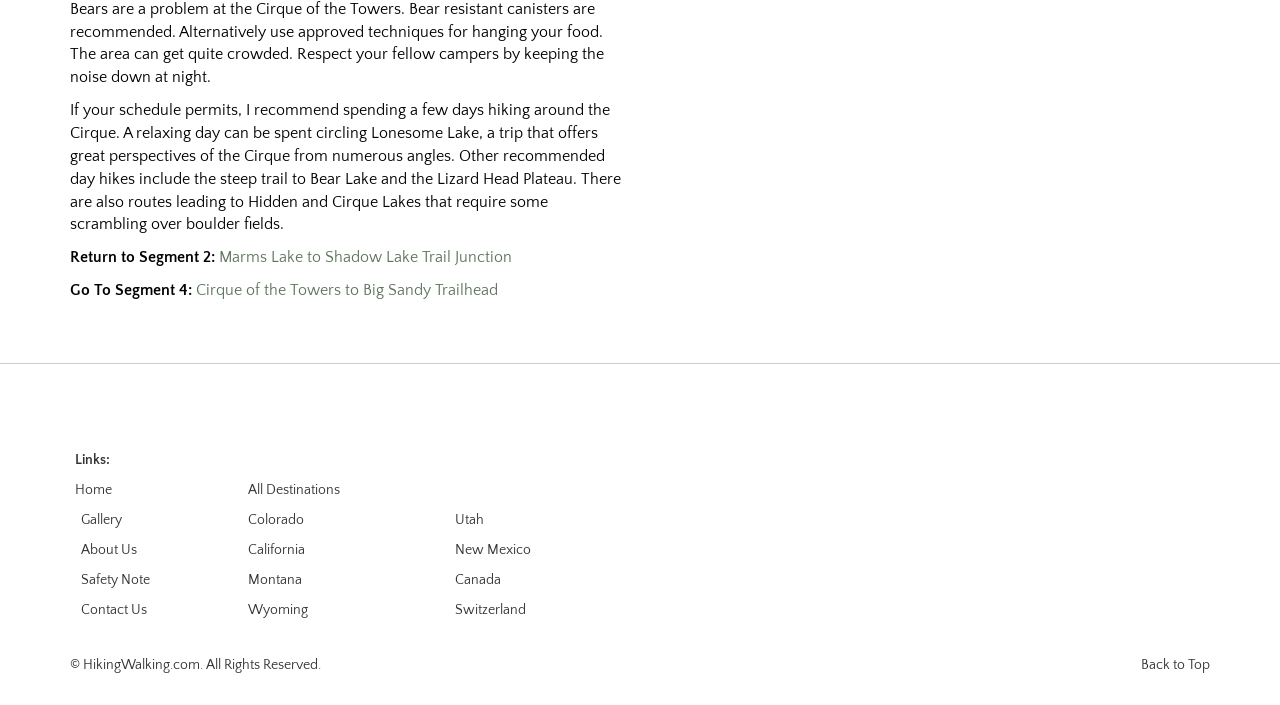Give a concise answer using only one word or phrase for this question:
Where can you find links to other destinations?

Table